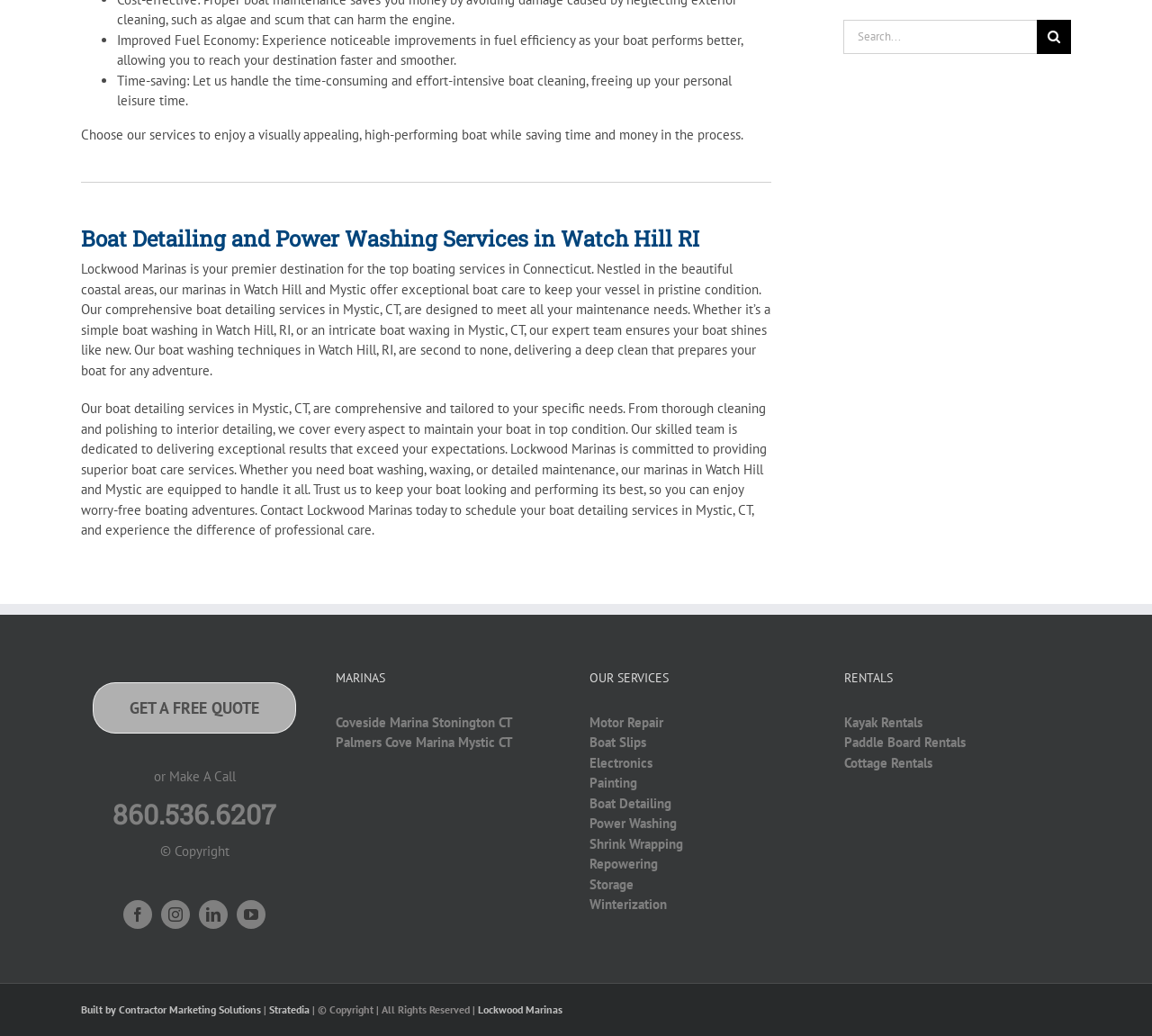Please specify the bounding box coordinates of the area that should be clicked to accomplish the following instruction: "Enter country". The coordinates should consist of four float numbers between 0 and 1, i.e., [left, top, right, bottom].

None